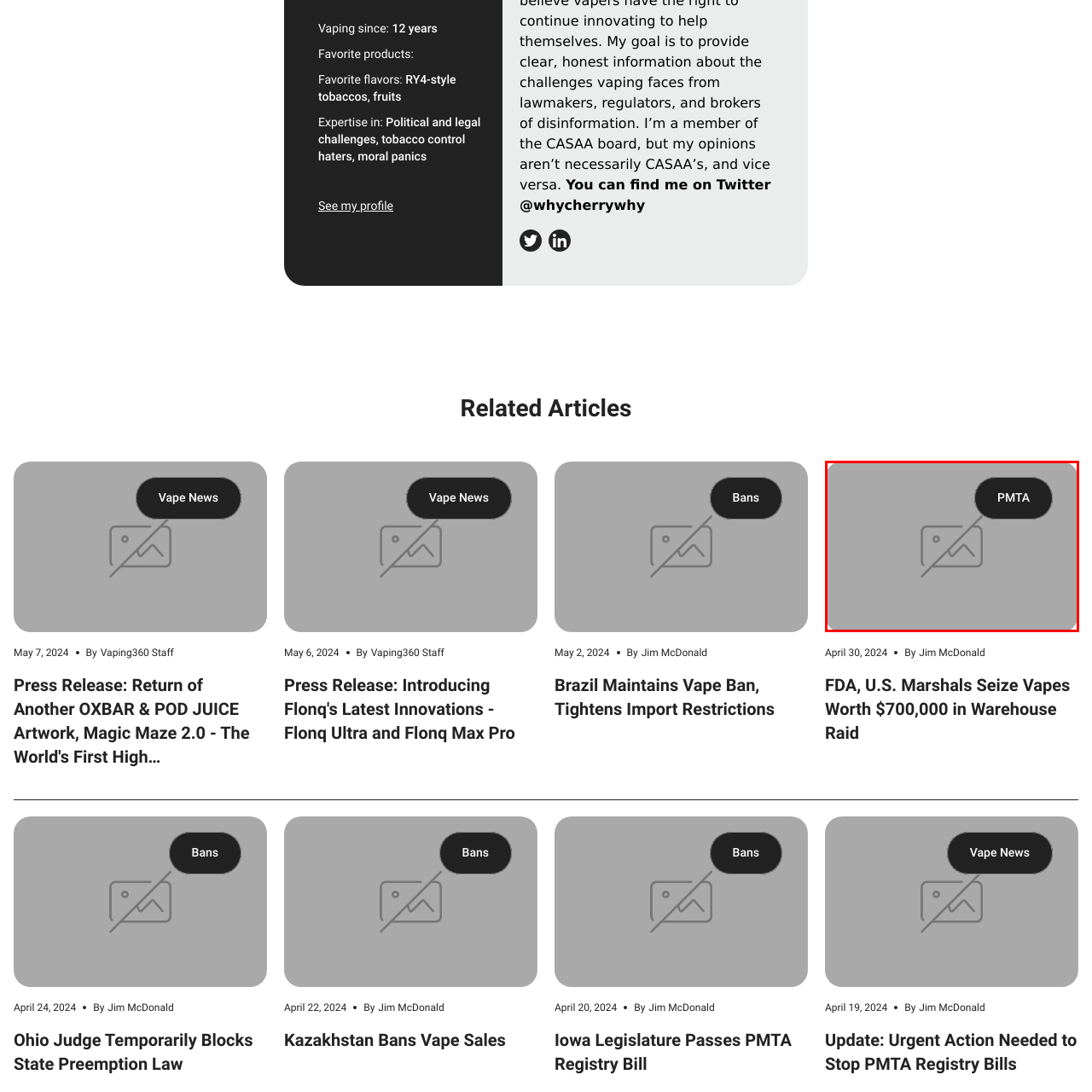Direct your attention to the image contained by the red frame and provide a detailed response to the following question, utilizing the visual data from the image:
What is the value of the vapes seized in the warehouse raid?

The section of the webpage associated with this image is titled 'FDA, U.S. Marshals Seize Vapes Worth $700,000 in Warehouse Raid', indicating a significant event in the vaping industry concerning enforcement actions and legal compliance, and the value of the seized vapes is $700,000.